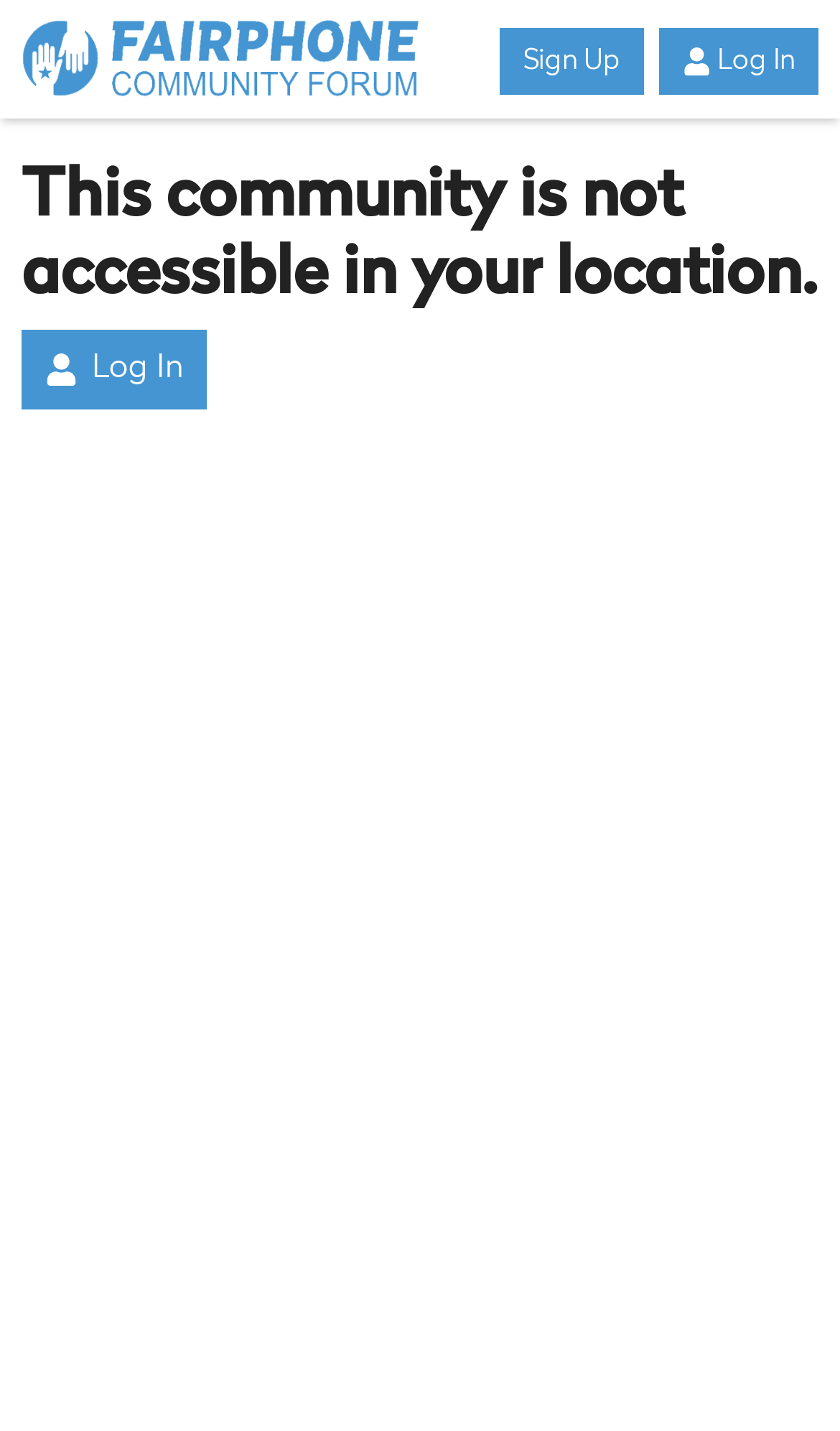Identify the main title of the webpage and generate its text content.

This community is not accessible in your location.